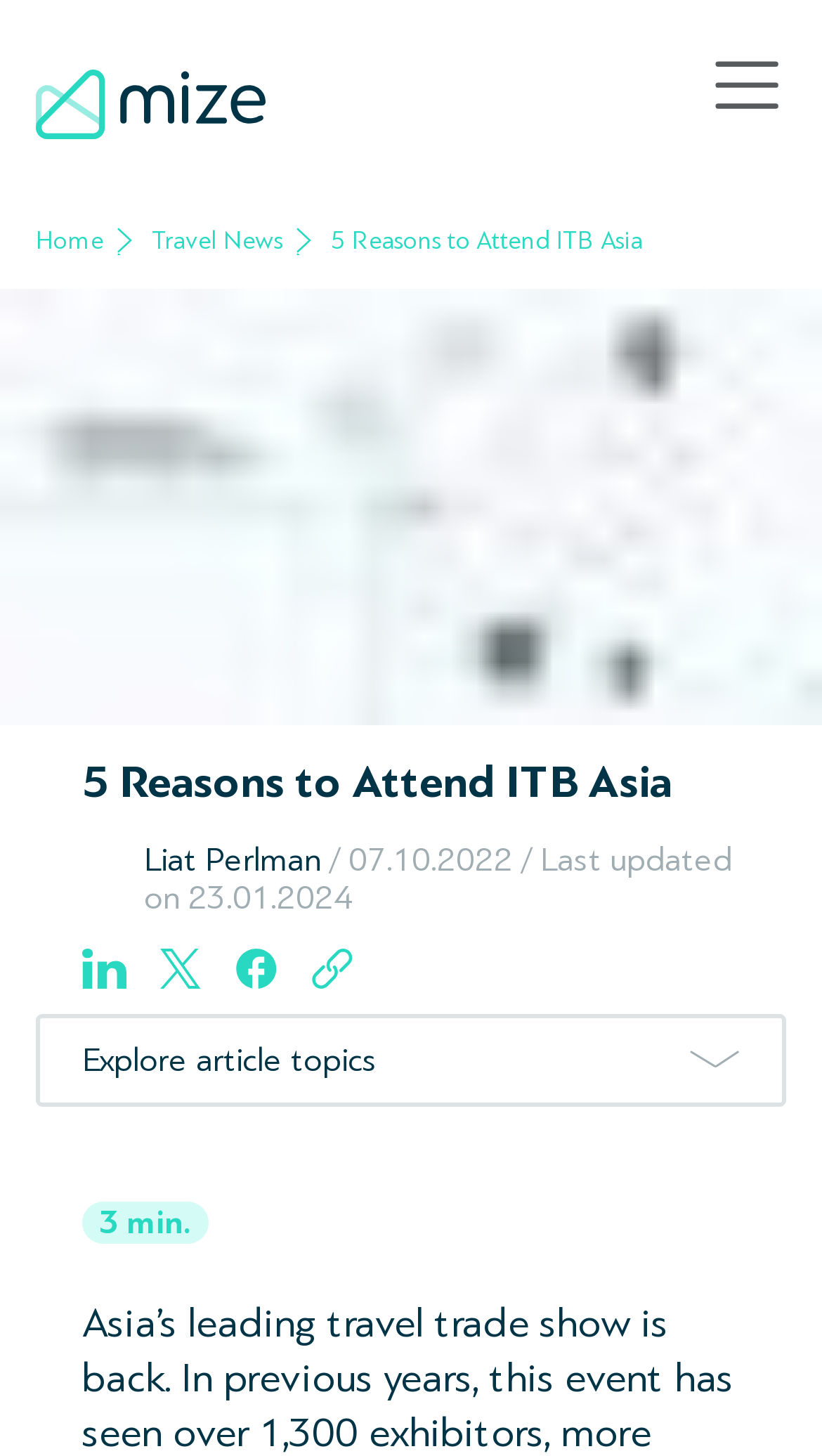What is the purpose of the button 'Toggle navigation'?
Using the information from the image, answer the question thoroughly.

The button 'Toggle navigation' is located at the top right corner of the webpage and its purpose can be inferred from its description and its location, which suggests that it is used to control the navigation bar.